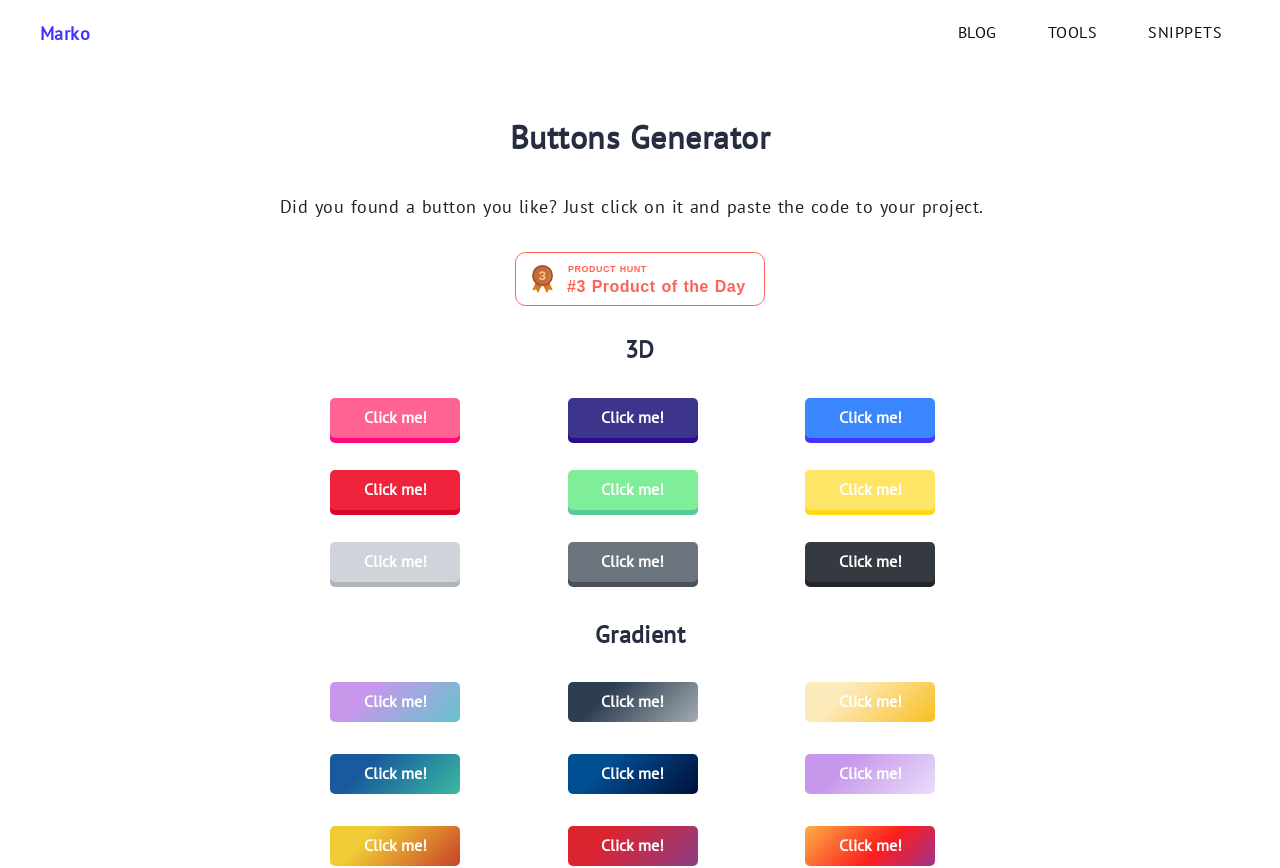Provide a short answer using a single word or phrase for the following question: 
How many buttons are visible on the webpage?

At least 15